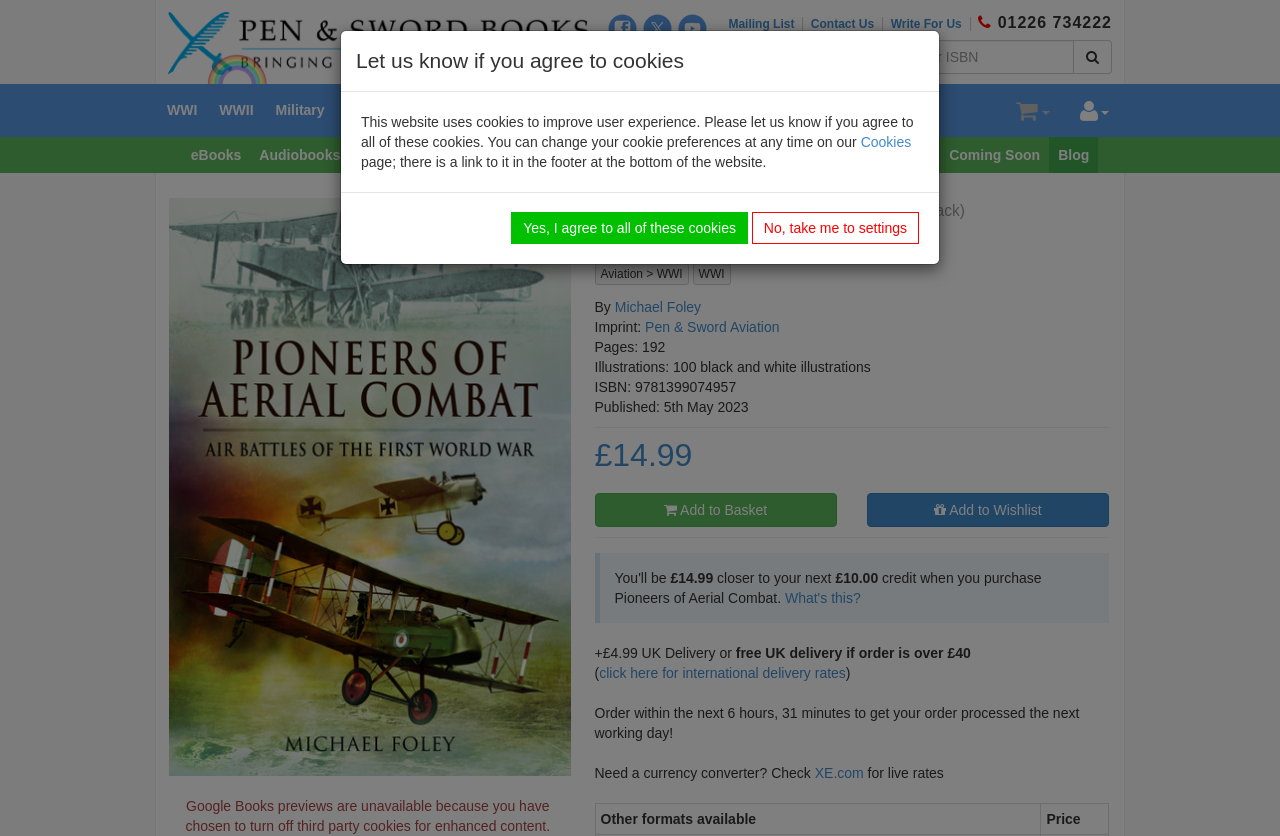Provide a brief response in the form of a single word or phrase:
What is the publisher of the book?

Pen & Sword Aviation